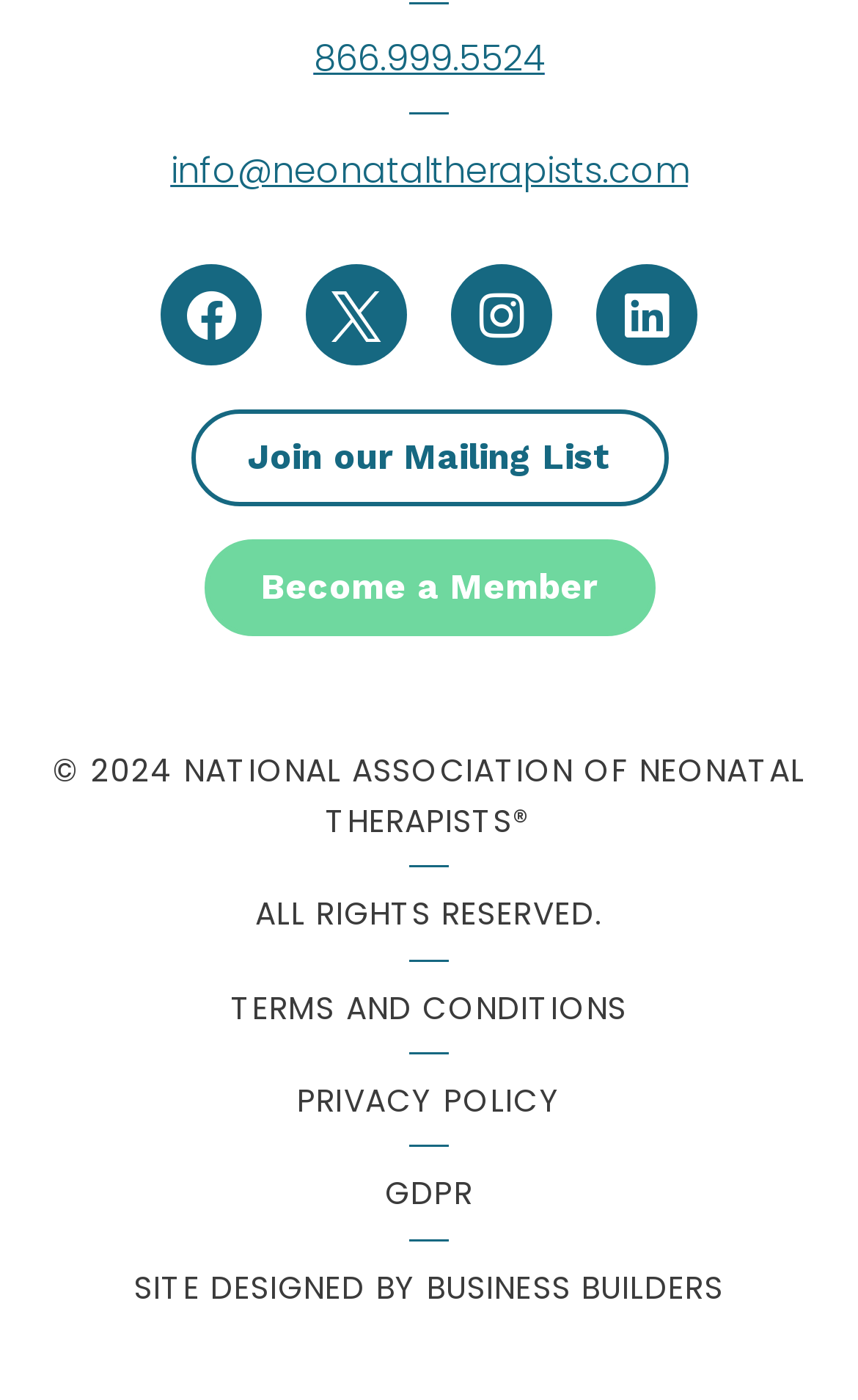Identify the bounding box coordinates for the element you need to click to achieve the following task: "Follow on Facebook". Provide the bounding box coordinates as four float numbers between 0 and 1, in the form [left, top, right, bottom].

None